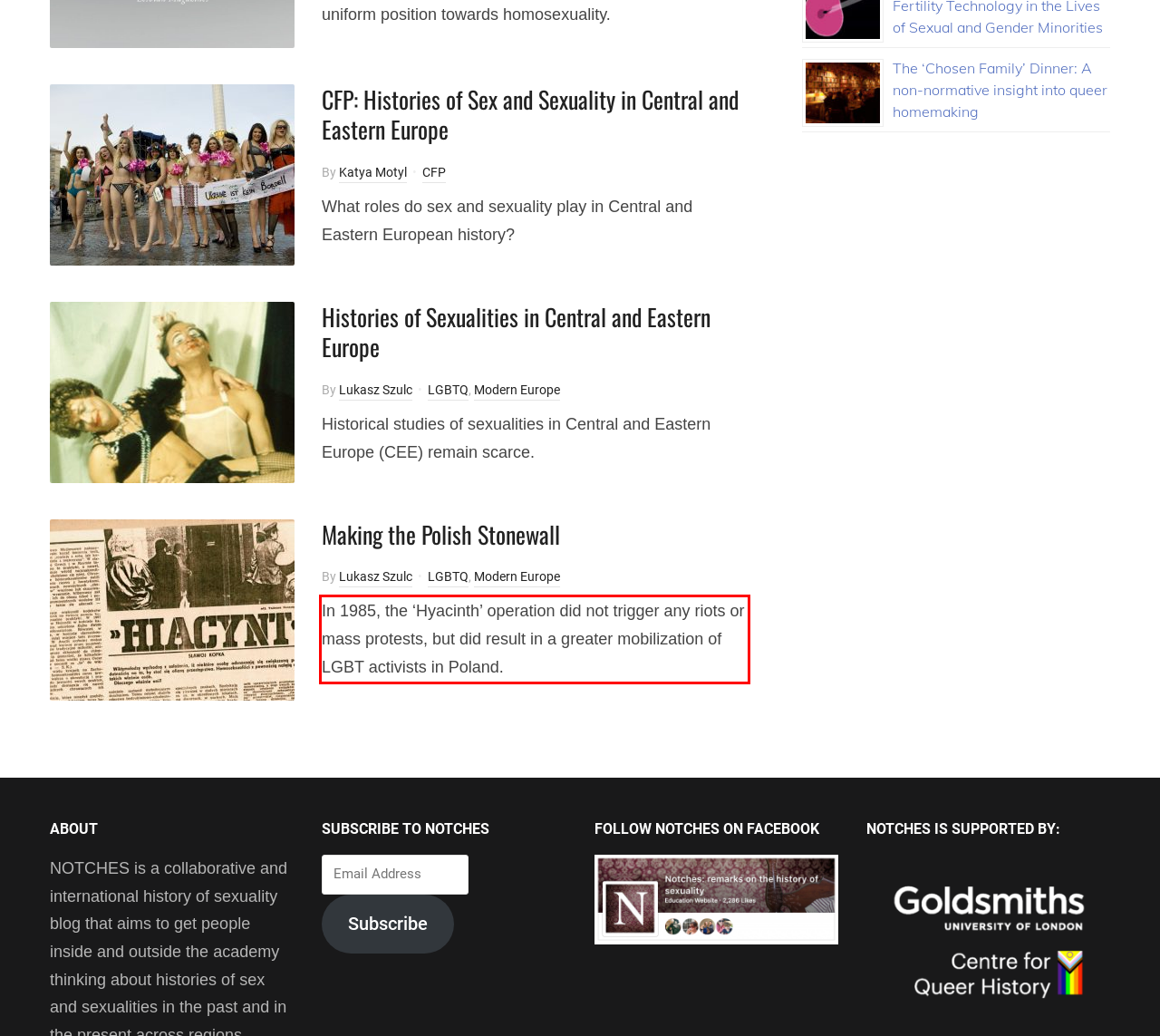Please identify the text within the red rectangular bounding box in the provided webpage screenshot.

In 1985, the ‘Hyacinth’ operation did not trigger any riots or mass protests, but did result in a greater mobilization of LGBT activists in Poland.